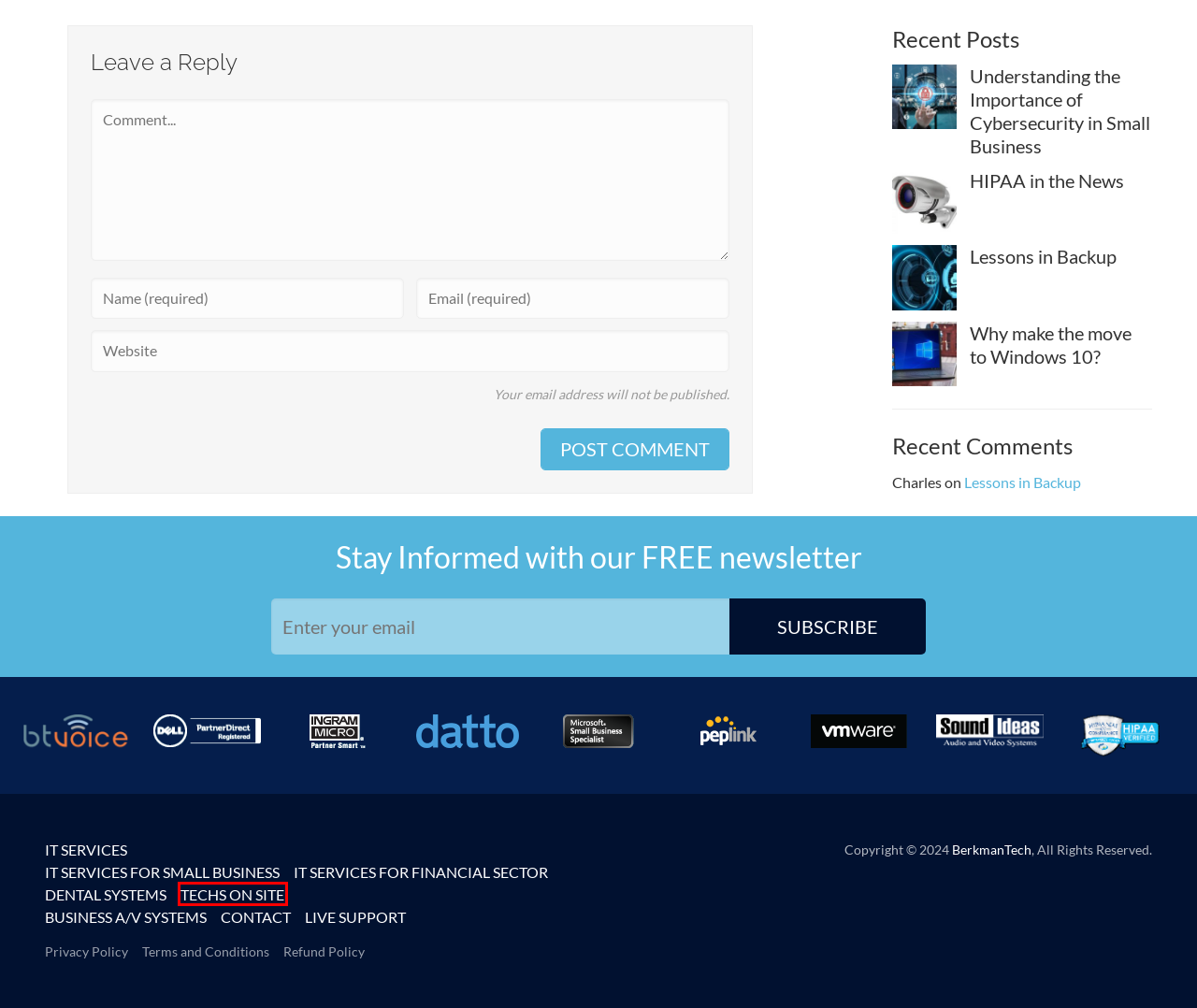Assess the screenshot of a webpage with a red bounding box and determine which webpage description most accurately matches the new page after clicking the element within the red box. Here are the options:
A. Dental Systems - BerkmanTech
B. Refund Policy - BerkmanTech
C. Why make the move to Windows 10? - BerkmanTech
D. Terms and Conditions - BerkmanTech
E. Techs on Site - BerkmanTech
F. HIPAA in the News - BerkmanTech
G. IT Services for Financial Sector - BerkmanTech
H. Understanding the Importance of Cybersecurity in Small Business - BerkmanTech

E